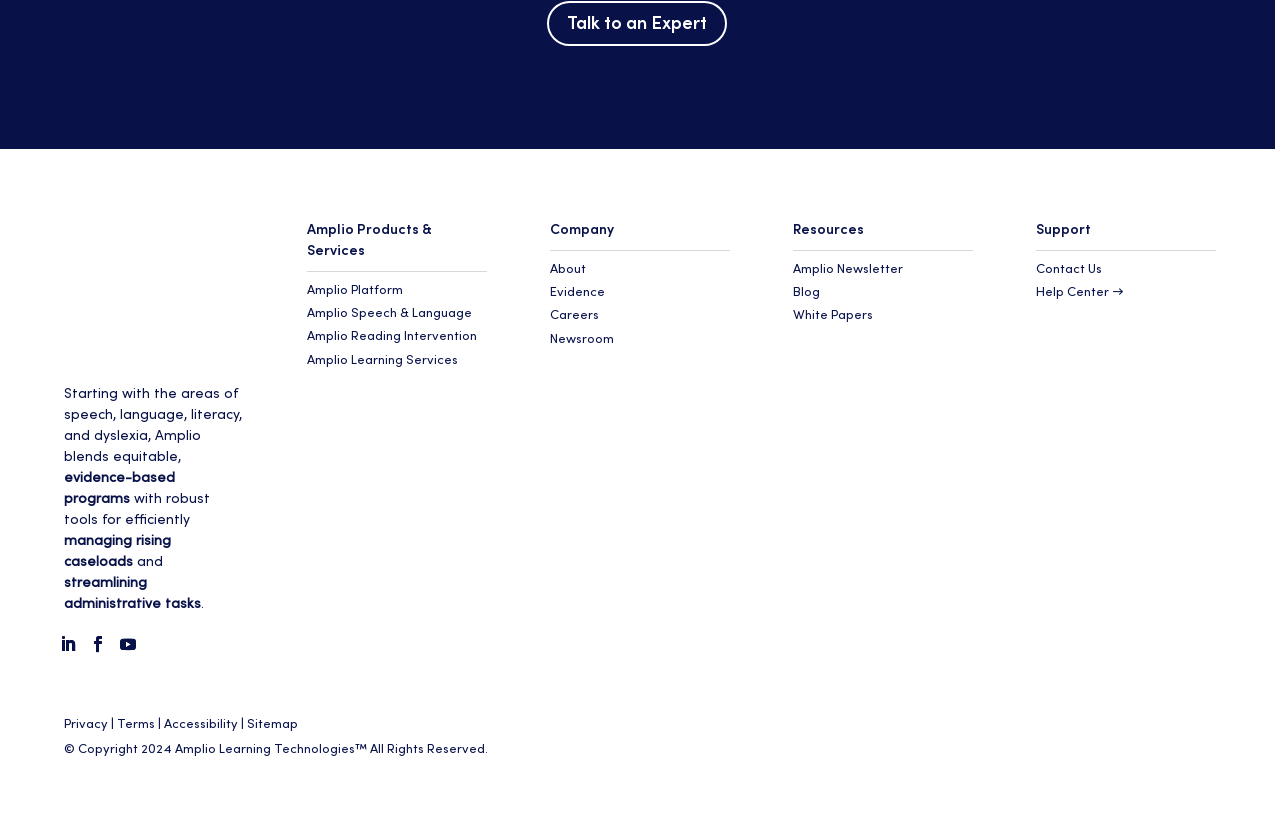Identify the bounding box coordinates of the clickable region required to complete the instruction: "Read the Amplio Newsletter". The coordinates should be given as four float numbers within the range of 0 and 1, i.e., [left, top, right, bottom].

[0.62, 0.319, 0.706, 0.34]